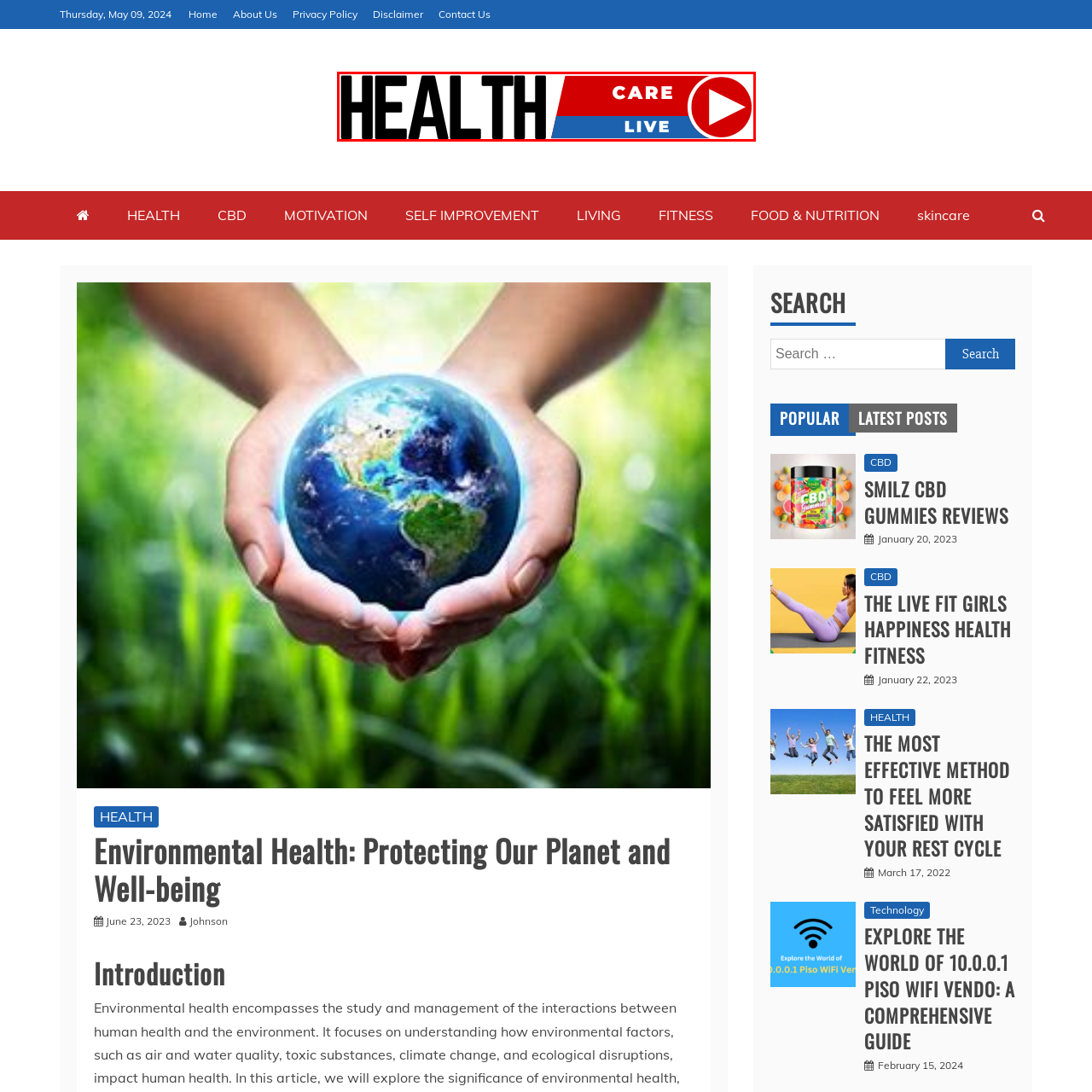Write a detailed description of the image enclosed in the red-bordered box.

The image prominently features the phrase "HEALTH CARE LIVE" stylized in bold, eye-catching typography, with "HEALTH" and "LIVE" rendered in contrasting colors of red and blue, respectively. The word "CARE" is highlighted in a vibrant red, connecting the concepts of health and well-being. To the right of the text, a circular graphic includes a play button icon, symbolizing the live aspect of the content. This design effectively captures the viewer's attention, suggesting an engaging platform focused on health topics delivered in real-time, ideal for an audience seeking immediate information and updates related to healthcare. This image accompanies the section titled "Health Care Live" and is likely featured prominently on the webpage dedicated to environmental health and personal well-being.